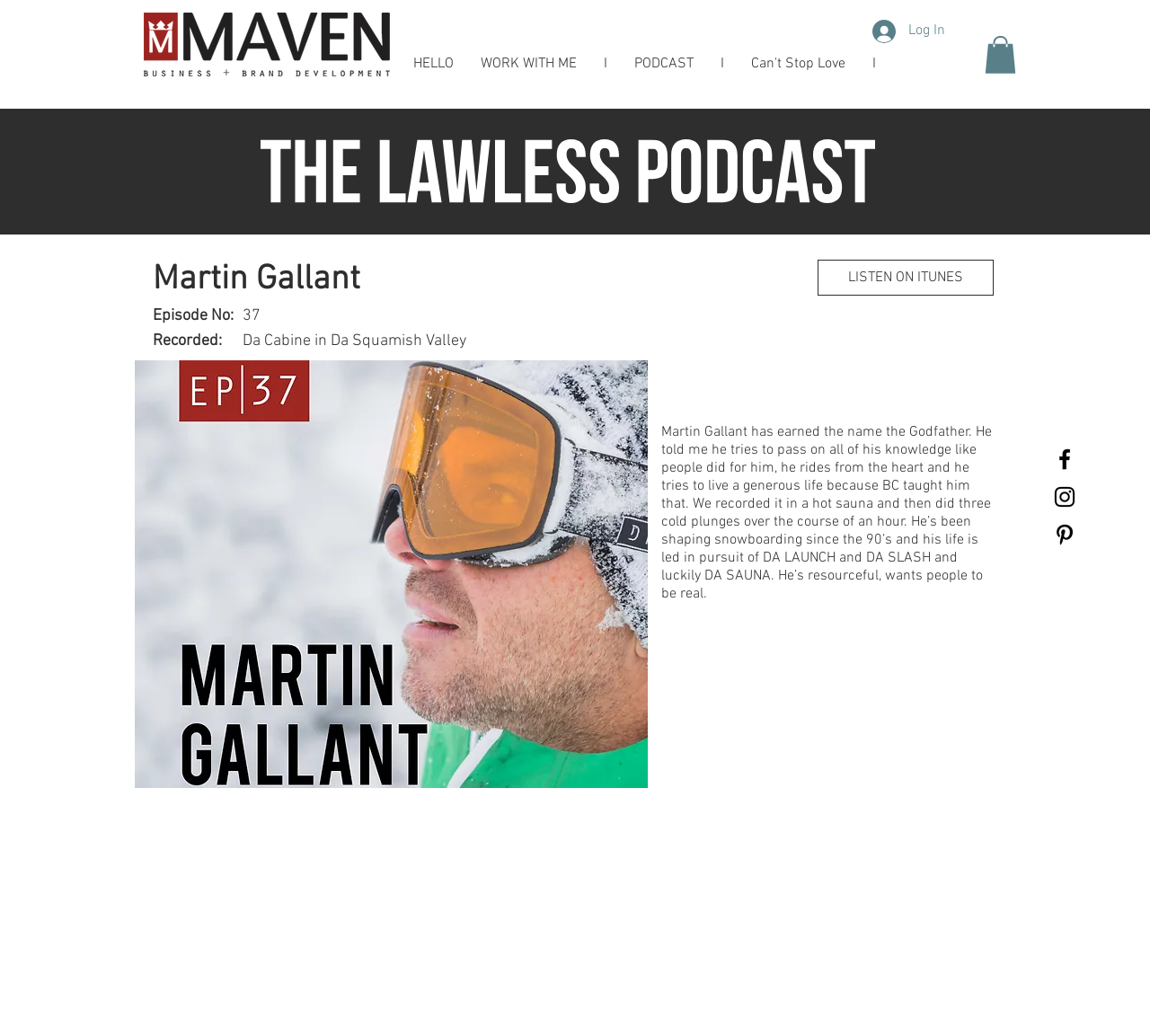Respond with a single word or short phrase to the following question: 
What is the name of the person featured on this webpage?

Martin Gallant